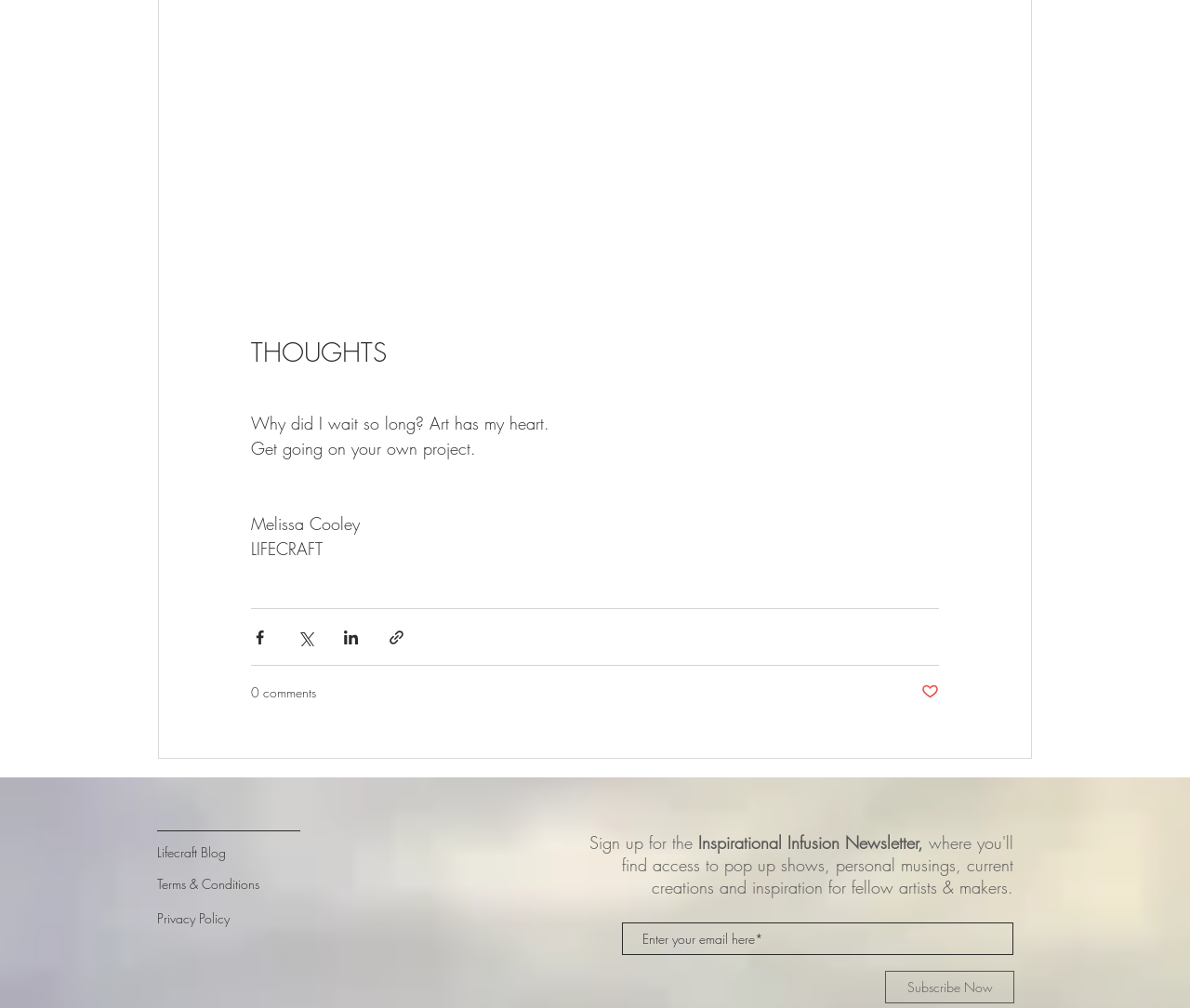Predict the bounding box coordinates for the UI element described as: "aria-label="Black Instagram Icon"". The coordinates should be four float numbers between 0 and 1, presented as [left, top, right, bottom].

[0.159, 0.963, 0.181, 0.989]